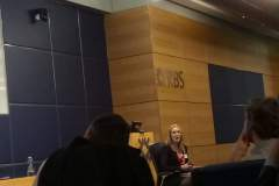Refer to the image and provide an in-depth answer to the question:
What is the likely topic of the presentation?

The caption suggests that the presentation is related to accessibility, entrepreneurship, or professional development for disabled individuals, which is the overall theme of the event, indicating a focus on empowering or supporting individuals with disabilities.